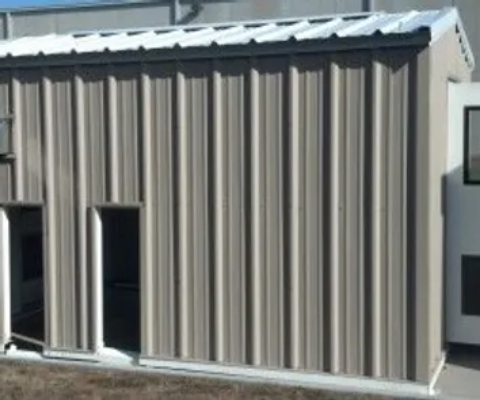Elaborate on the image by describing it in detail.

The image showcases a custom-built BCI building with a distinctive vertical ribbed panel design, featuring a predominantly beige exterior. The building is equipped with a metal roof that provides durability and protection against the elements. Notable features include two openings on the front, which may serve as doors or windows, enhancing accessibility and functionality. This structure illustrates the company's commitment to creating buildings tailored to specific needs, including options for wall penetrations and customized designs. The image effectively highlights the versatility and quality of BCI Buildings, emphasizing their engineering to meet local county codes while being aesthetically pleasing and practical for various uses.